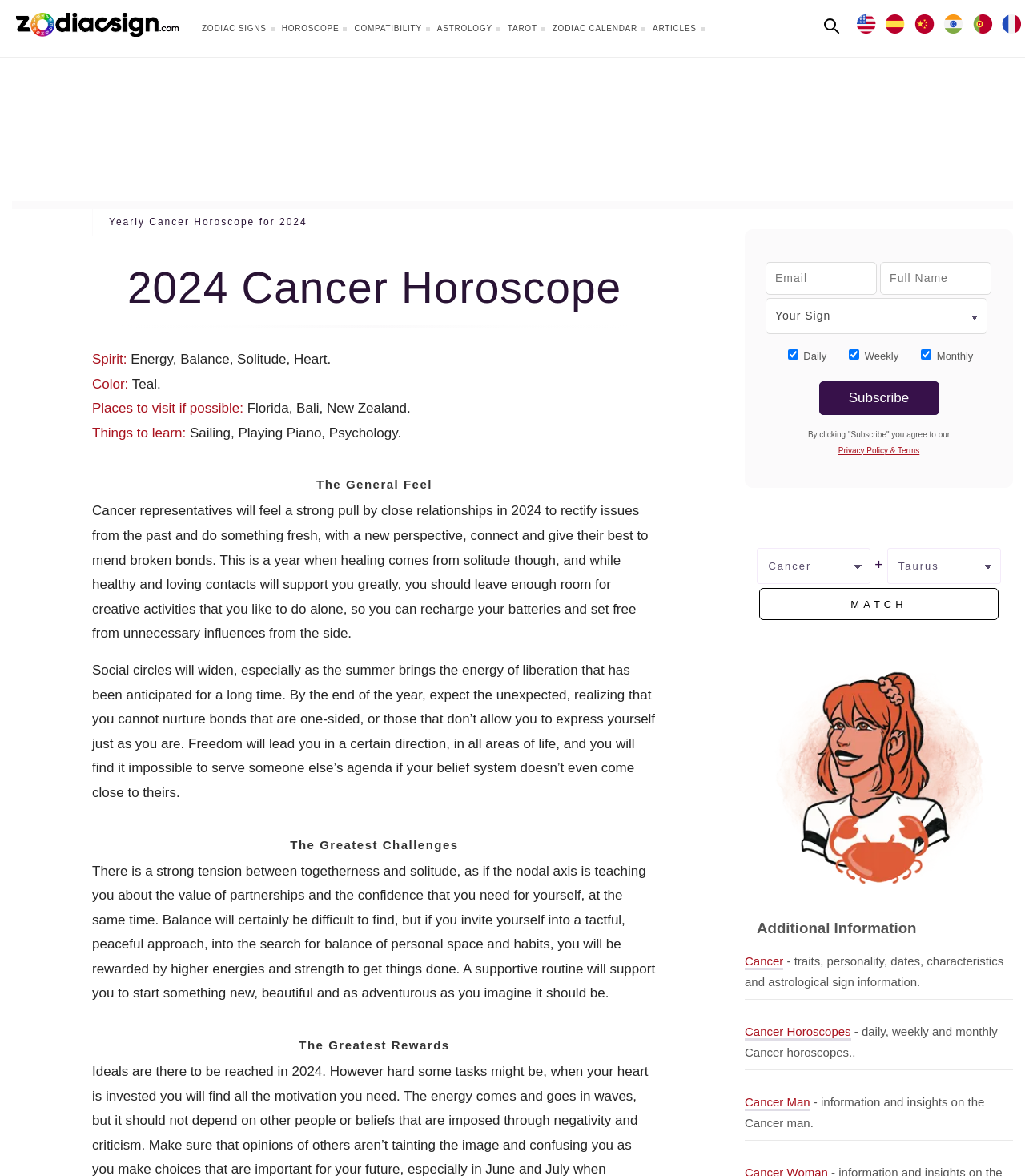Your task is to find and give the main heading text of the webpage.

2024 Cancer Horoscope